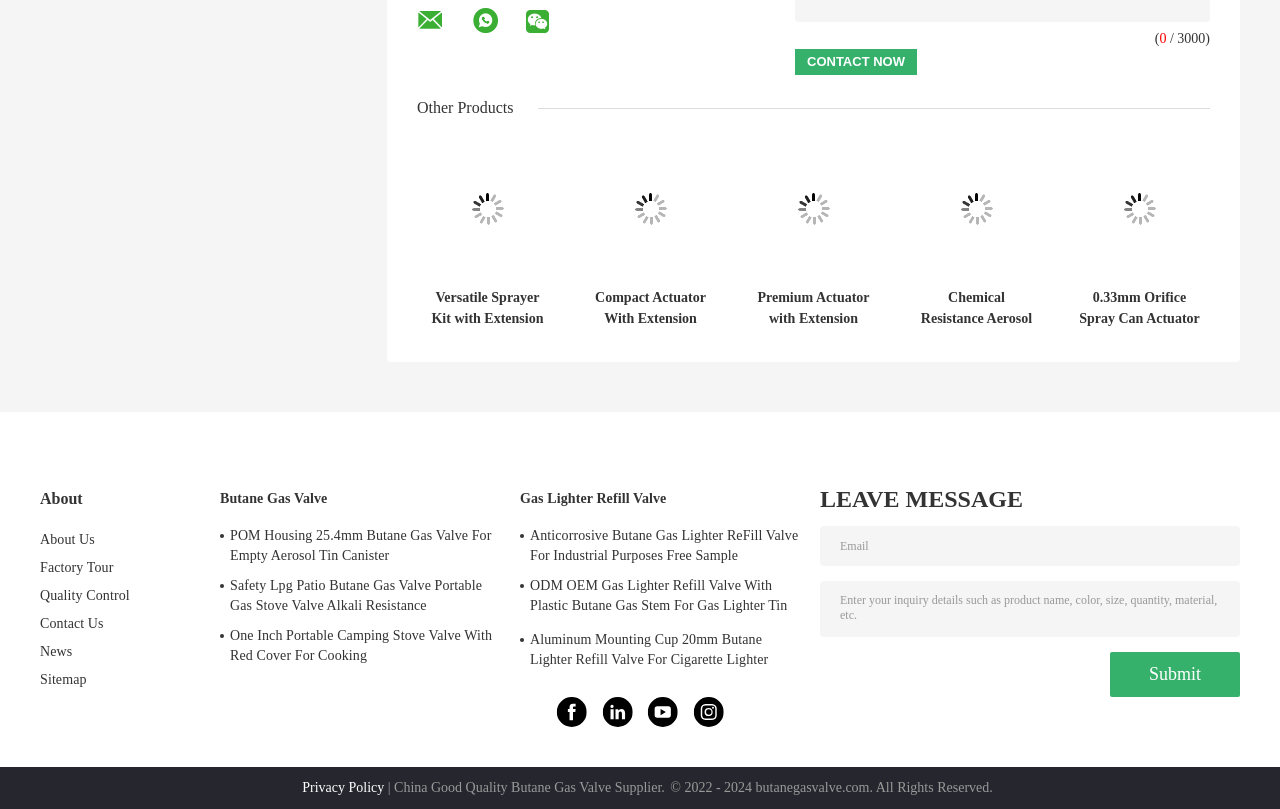What is the function of the 'Submit' button?
Please provide a single word or phrase answer based on the image.

To send an inquiry